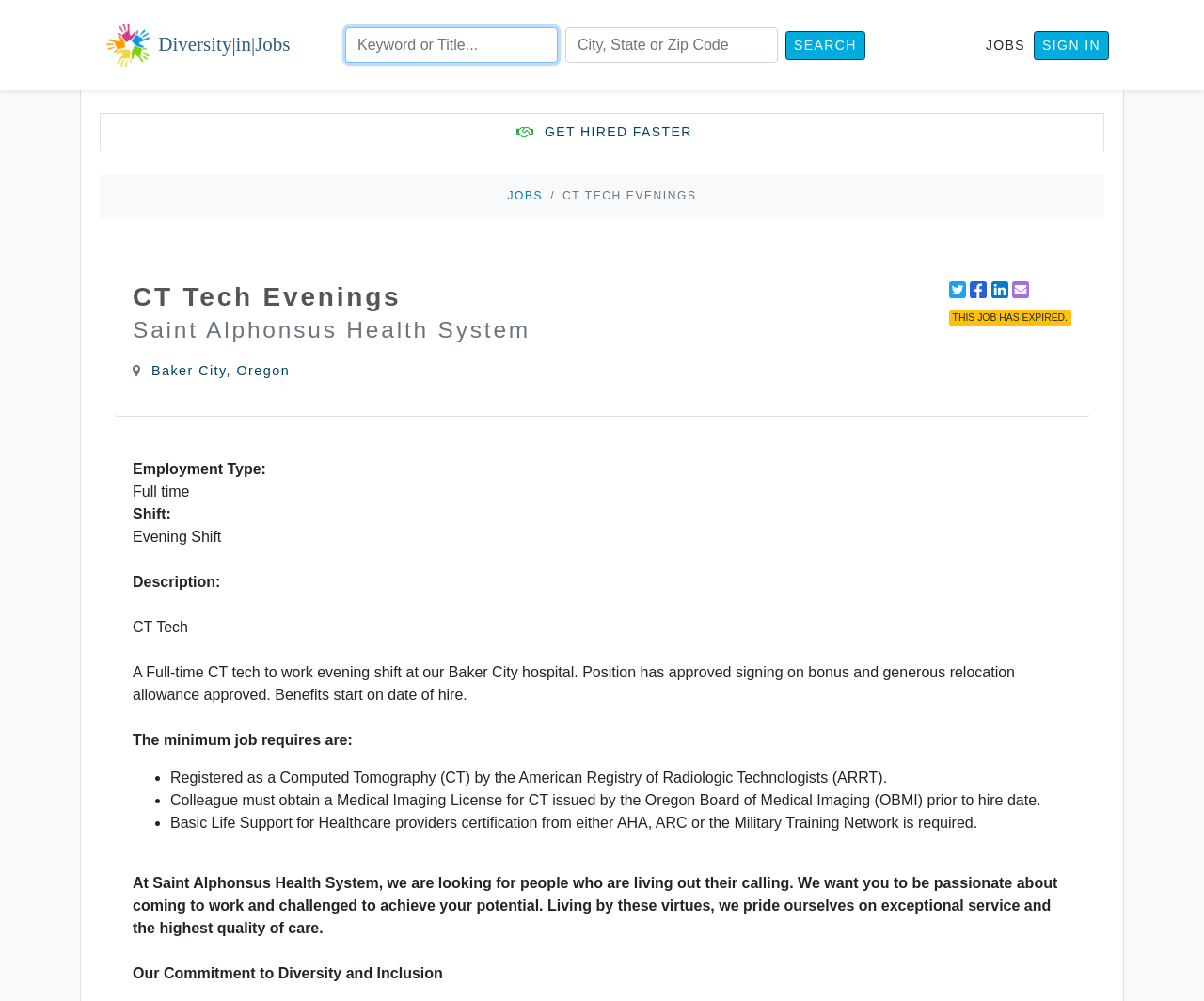Provide a one-word or short-phrase answer to the question:
What is the shift of the job?

Evening Shift